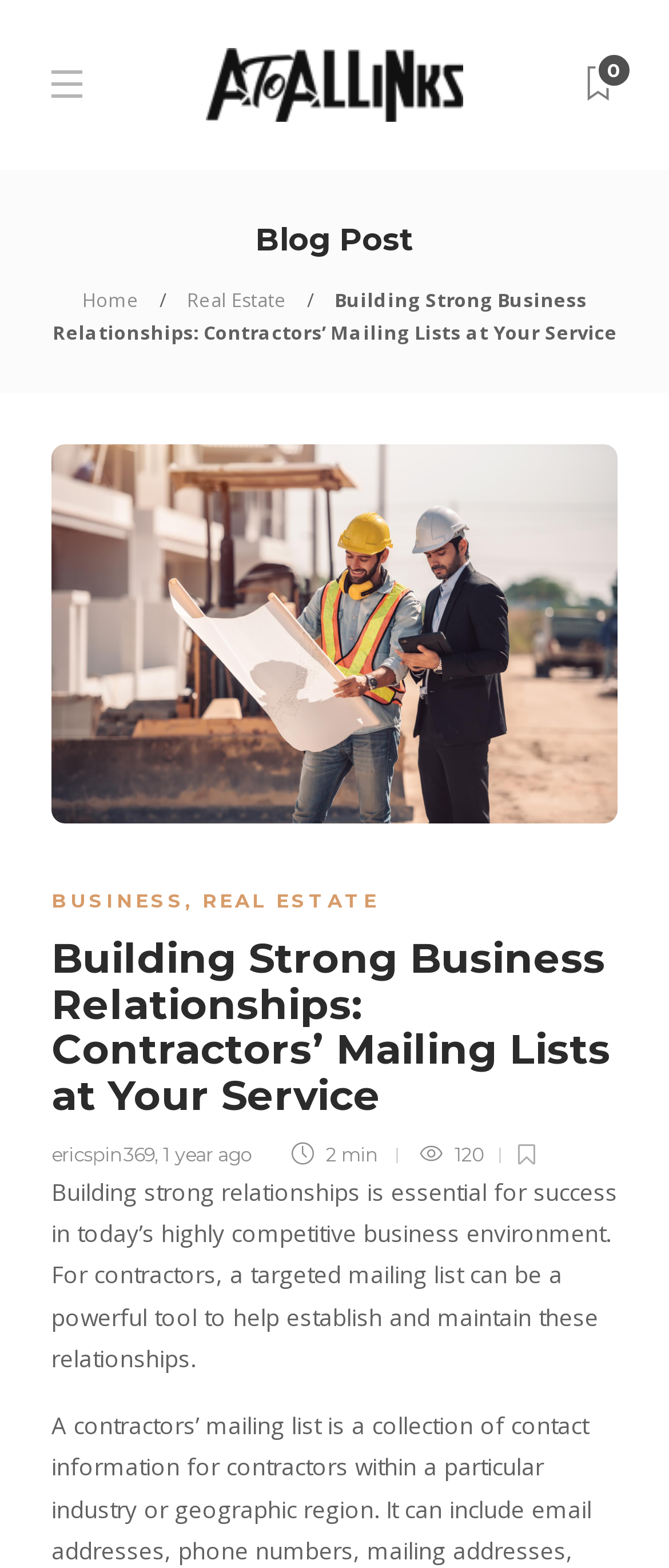Locate the bounding box coordinates of the clickable part needed for the task: "Go to the Home page".

[0.123, 0.183, 0.208, 0.199]